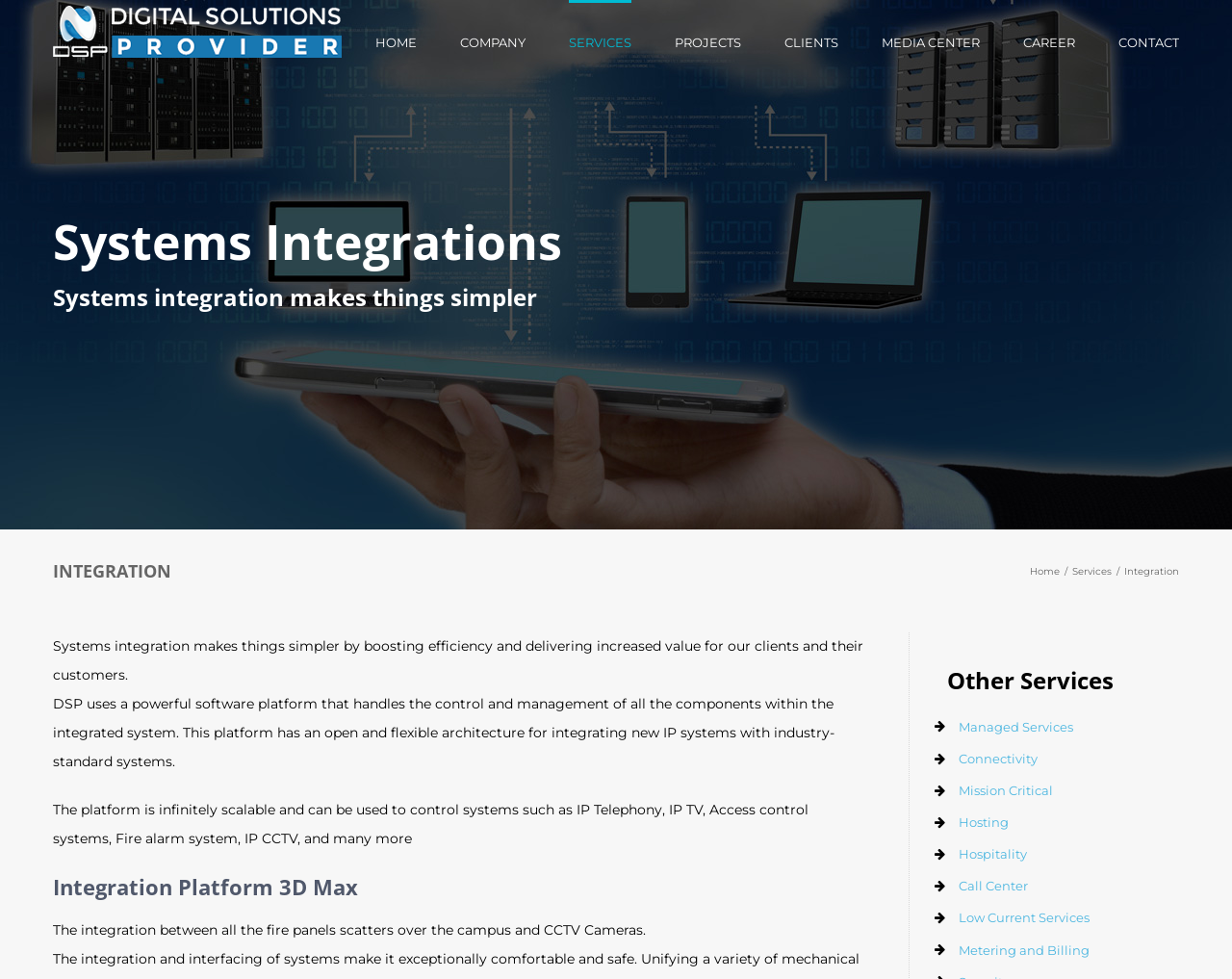Determine the bounding box for the described UI element: "aria-label="Instagram"".

None